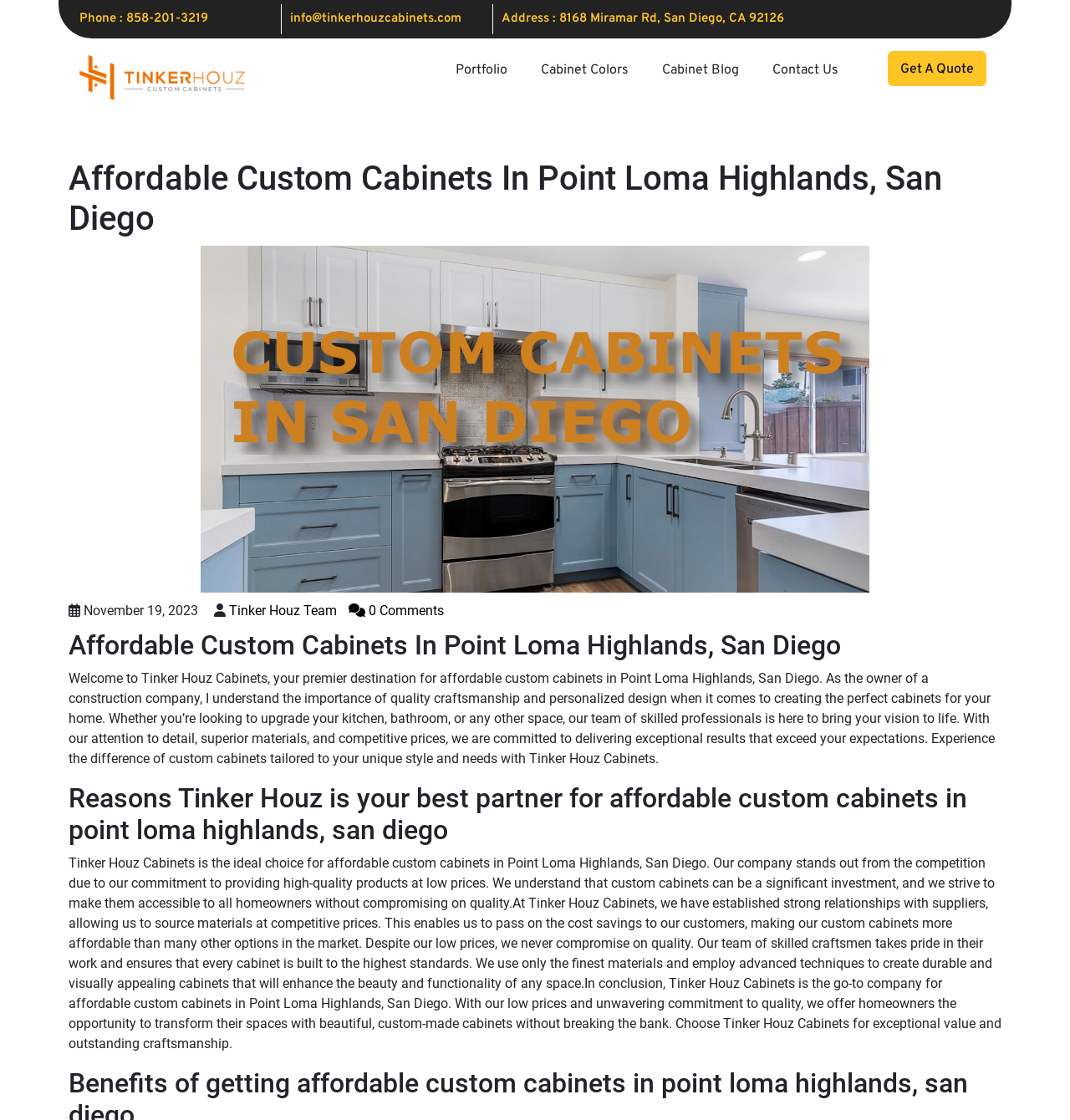What is the benefit of choosing Tinker Houz Cabinets?
Answer the question with detailed information derived from the image.

I found the benefit by reading the StaticText element that explains why Tinker Houz Cabinets is the ideal choice for affordable custom cabinets, stating that they provide high-quality products at low prices without compromising on quality.